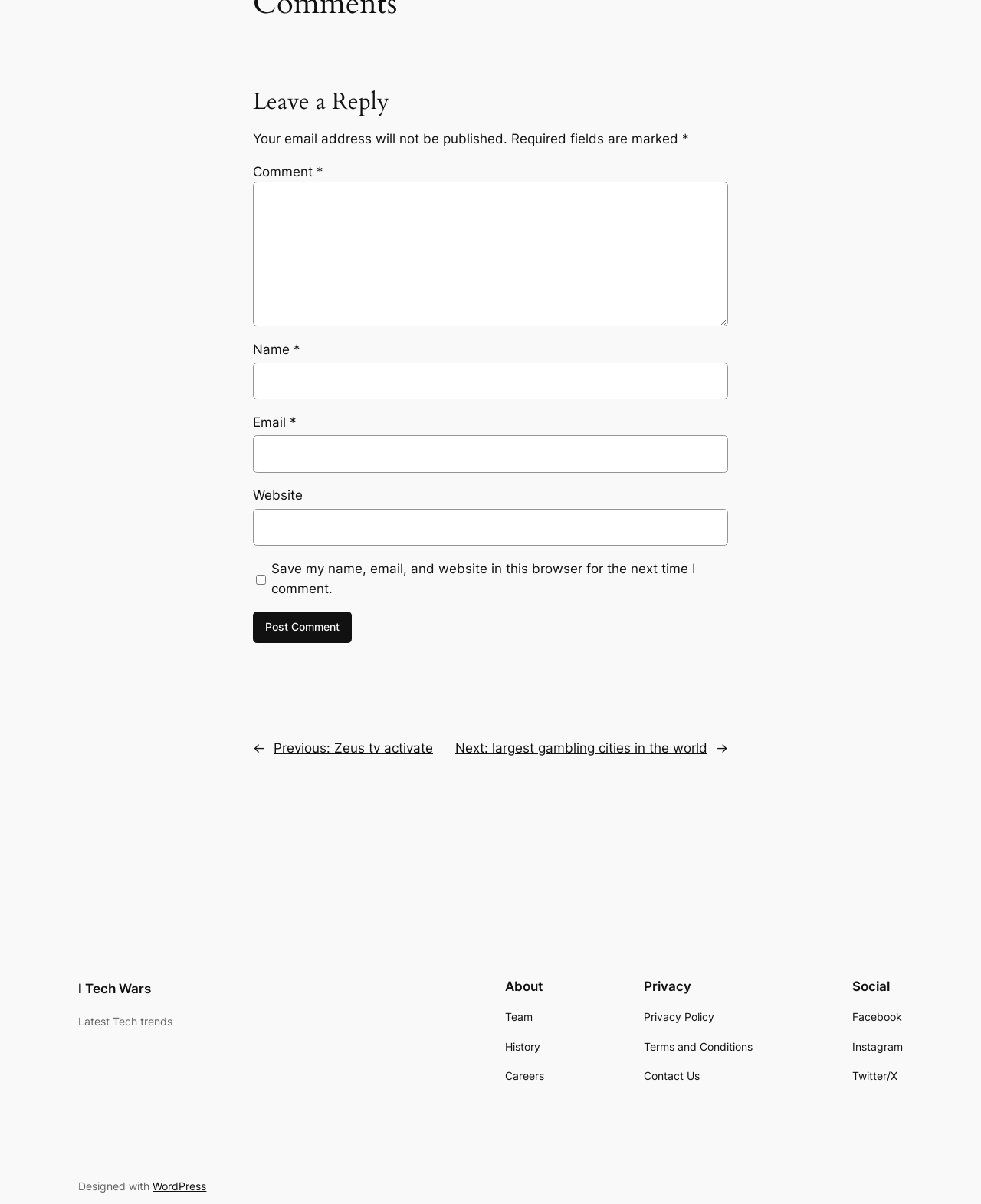Using the provided description: "WordPress", find the bounding box coordinates of the corresponding UI element. The output should be four float numbers between 0 and 1, in the format [left, top, right, bottom].

[0.156, 0.98, 0.21, 0.99]